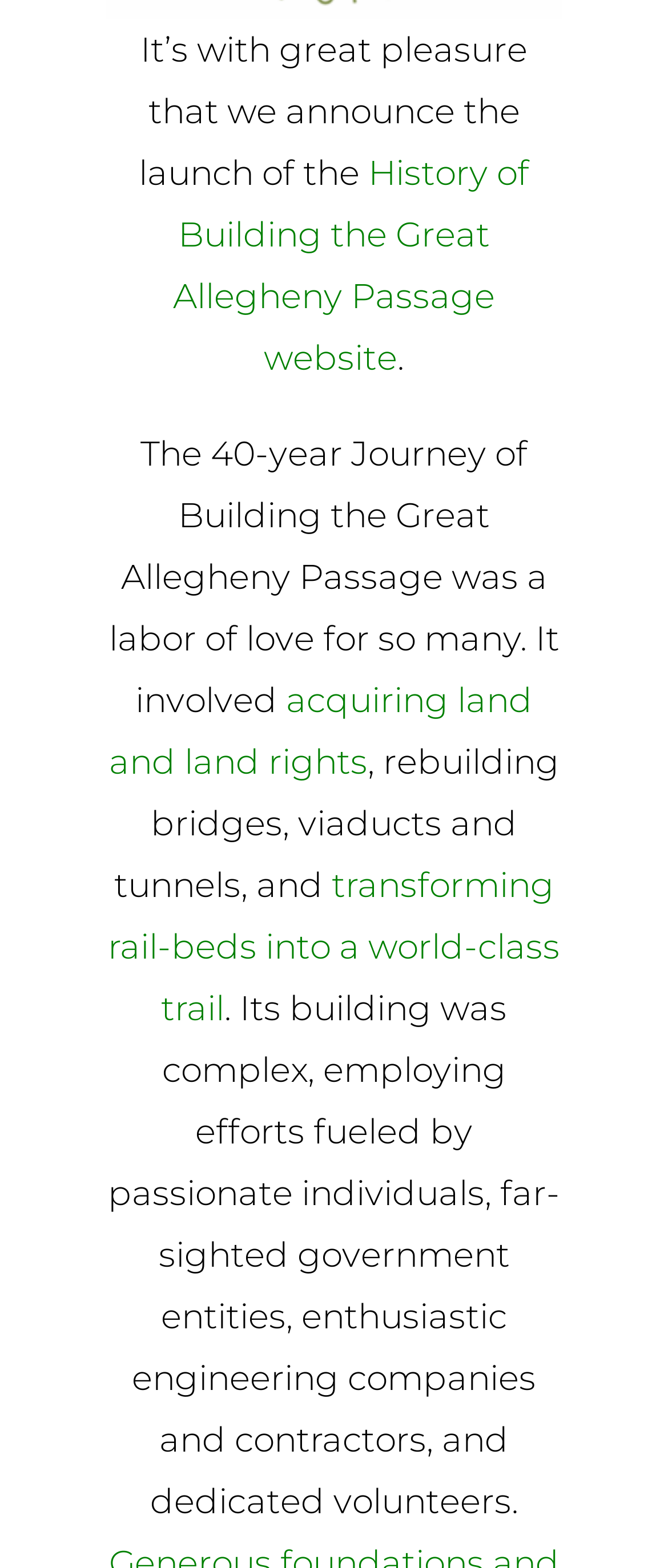Answer the following query concisely with a single word or phrase:
What is the website about?

Great Allegheny Passage